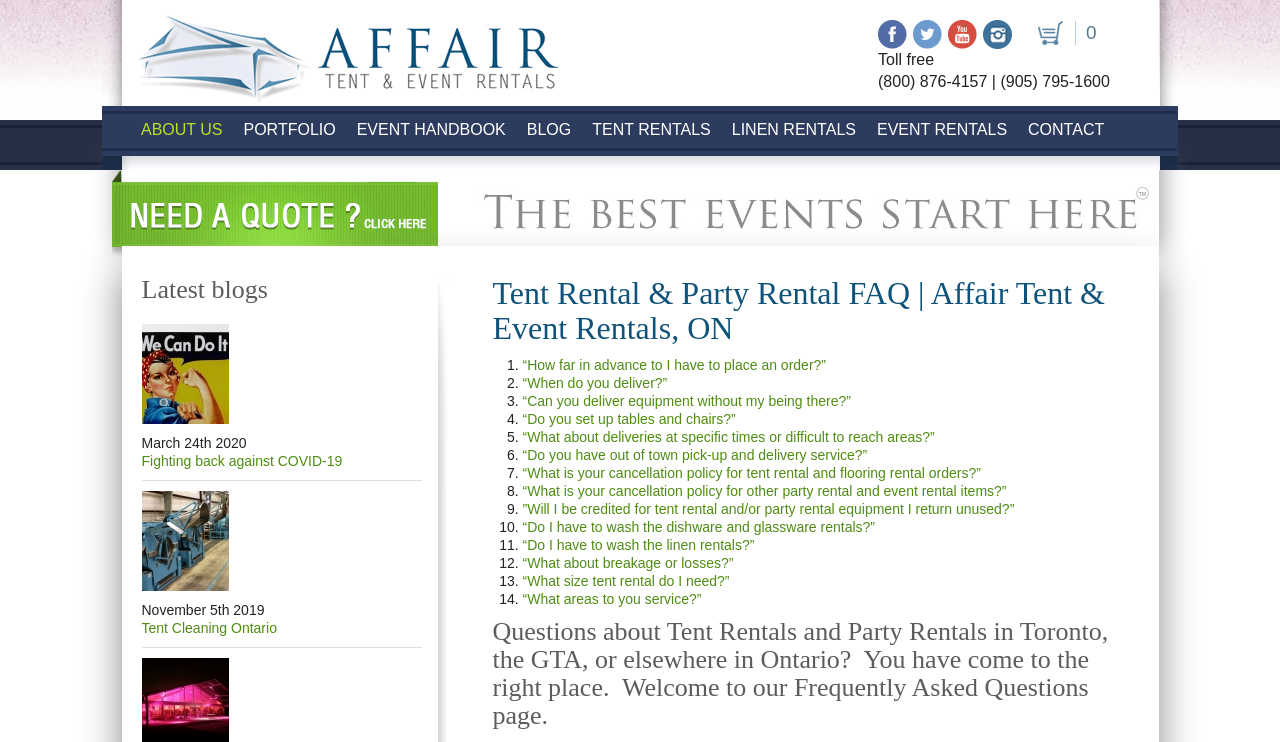Pinpoint the bounding box coordinates of the area that should be clicked to complete the following instruction: "Contact us by clicking 'Need a Quote? click here'". The coordinates must be given as four float numbers between 0 and 1, i.e., [left, top, right, bottom].

[0.087, 0.23, 0.342, 0.345]